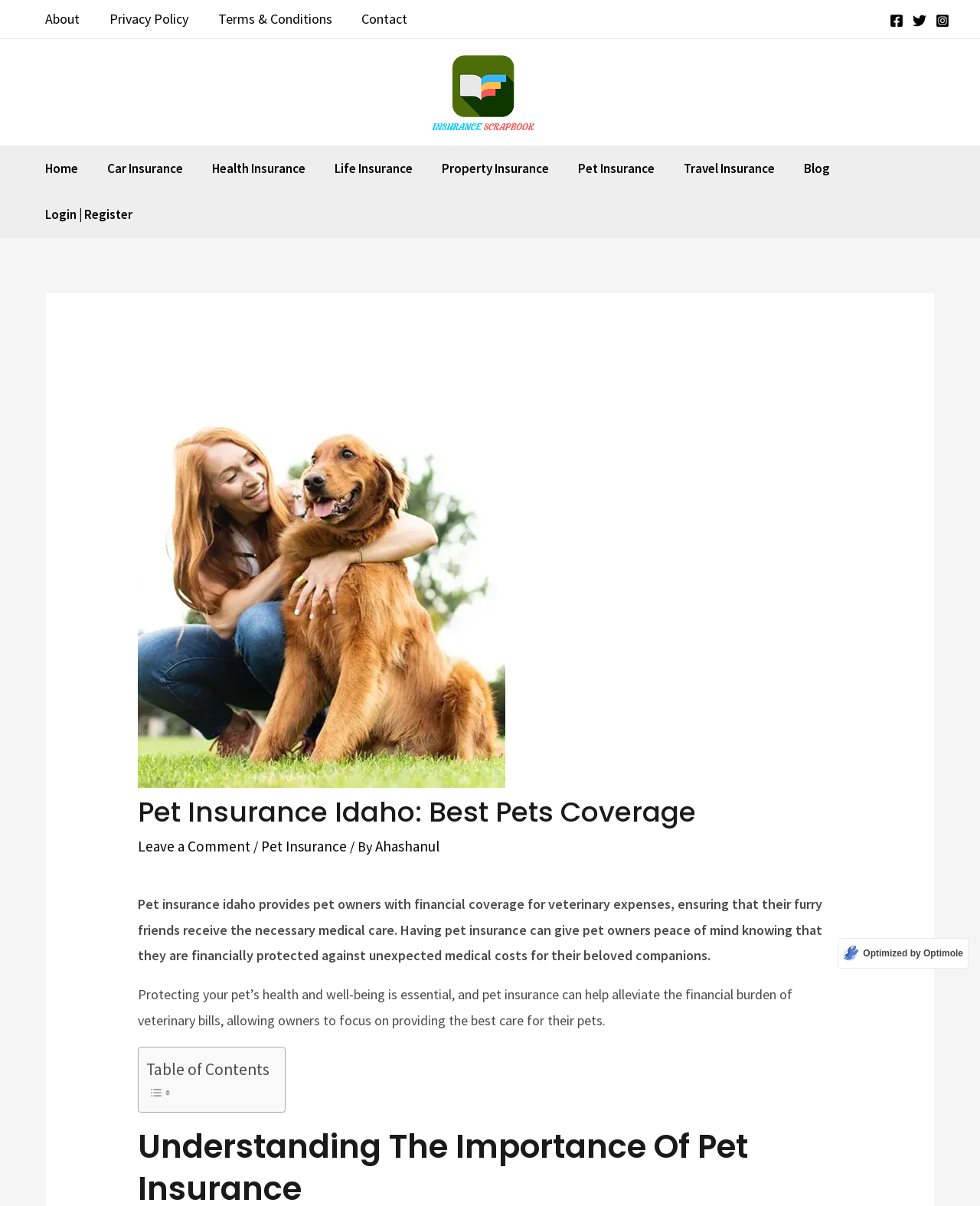Please determine the bounding box coordinates of the element's region to click for the following instruction: "Login or Register".

[0.845, 0.121, 0.961, 0.159]